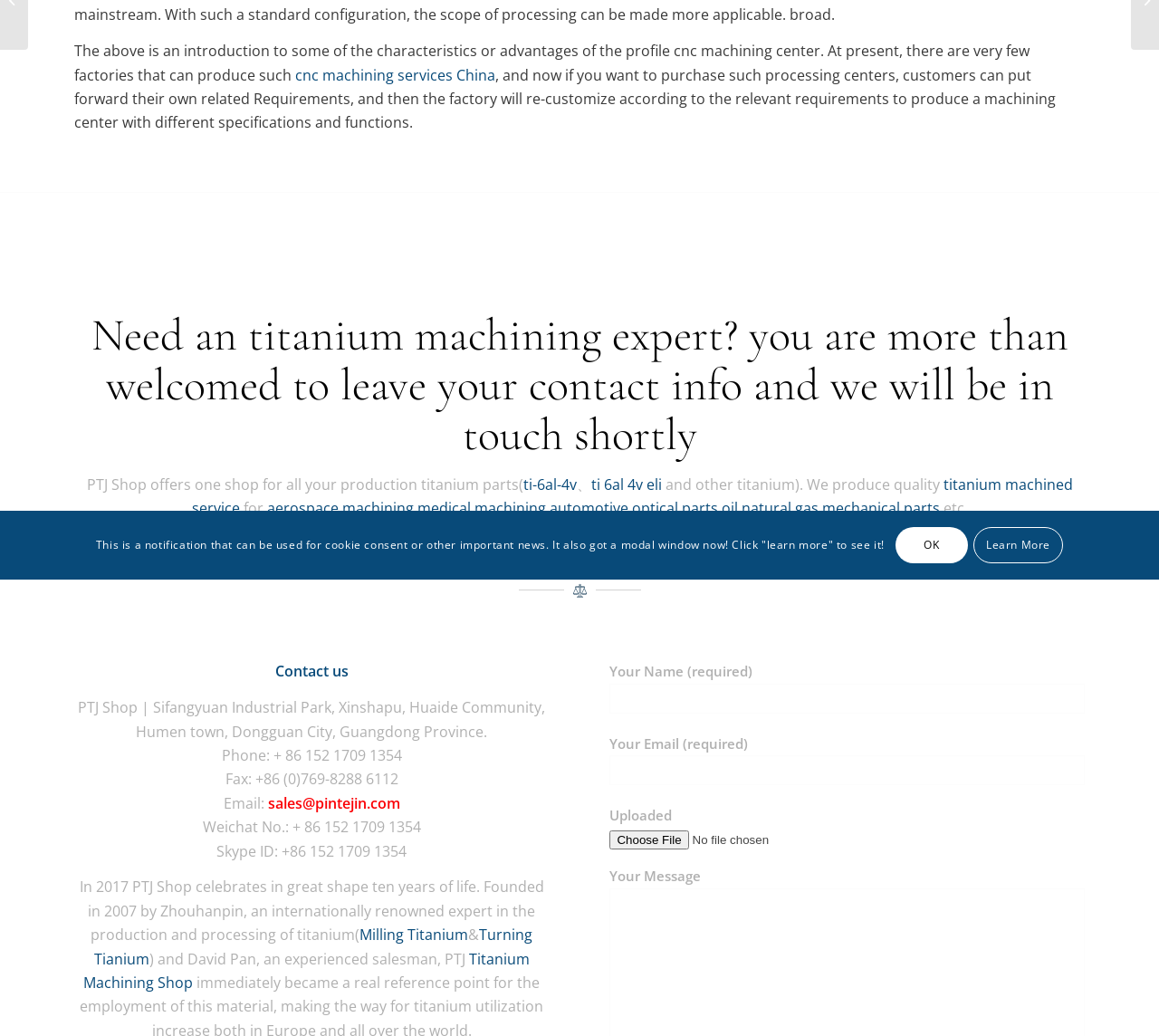Identify the bounding box of the HTML element described here: "optical parts". Provide the coordinates as four float numbers between 0 and 1: [left, top, right, bottom].

[0.545, 0.481, 0.619, 0.5]